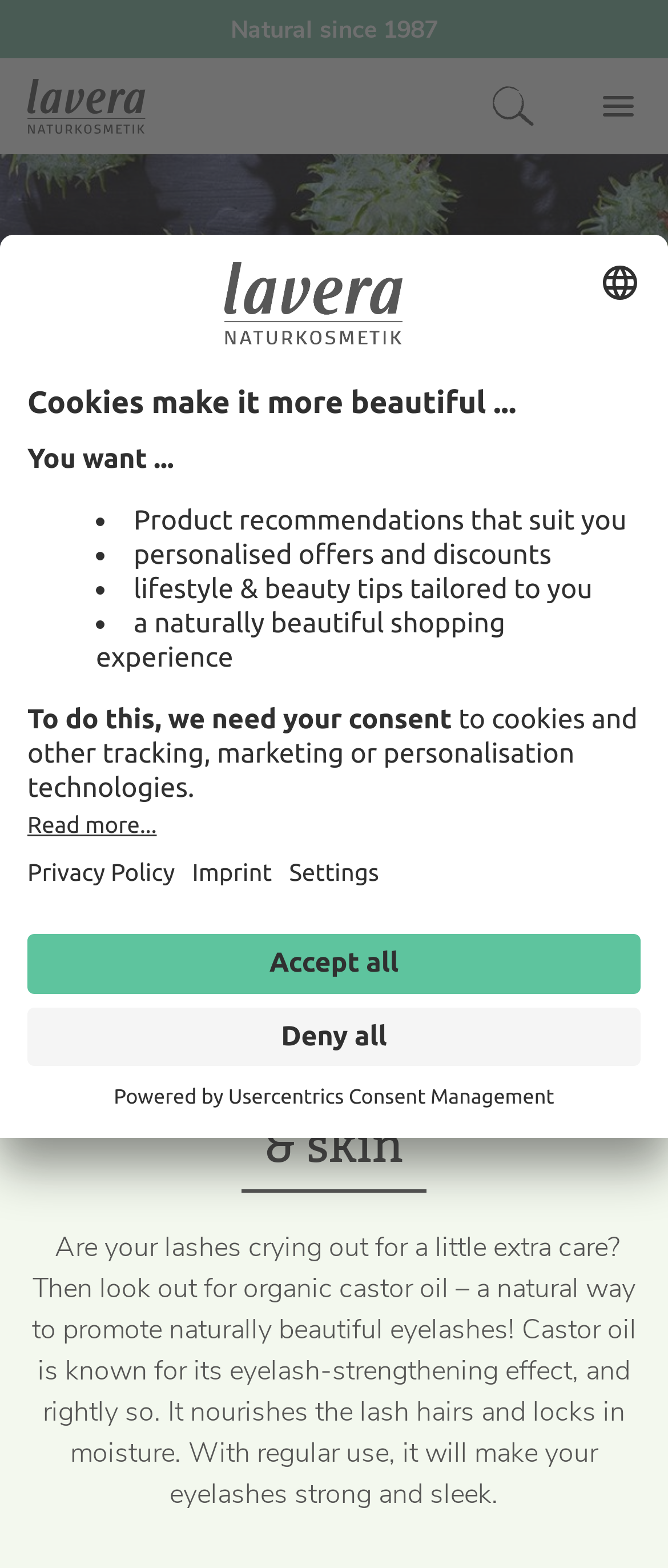Identify the coordinates of the bounding box for the element described below: "Deny all". Return the coordinates as four float numbers between 0 and 1: [left, top, right, bottom].

[0.041, 0.518, 0.959, 0.535]